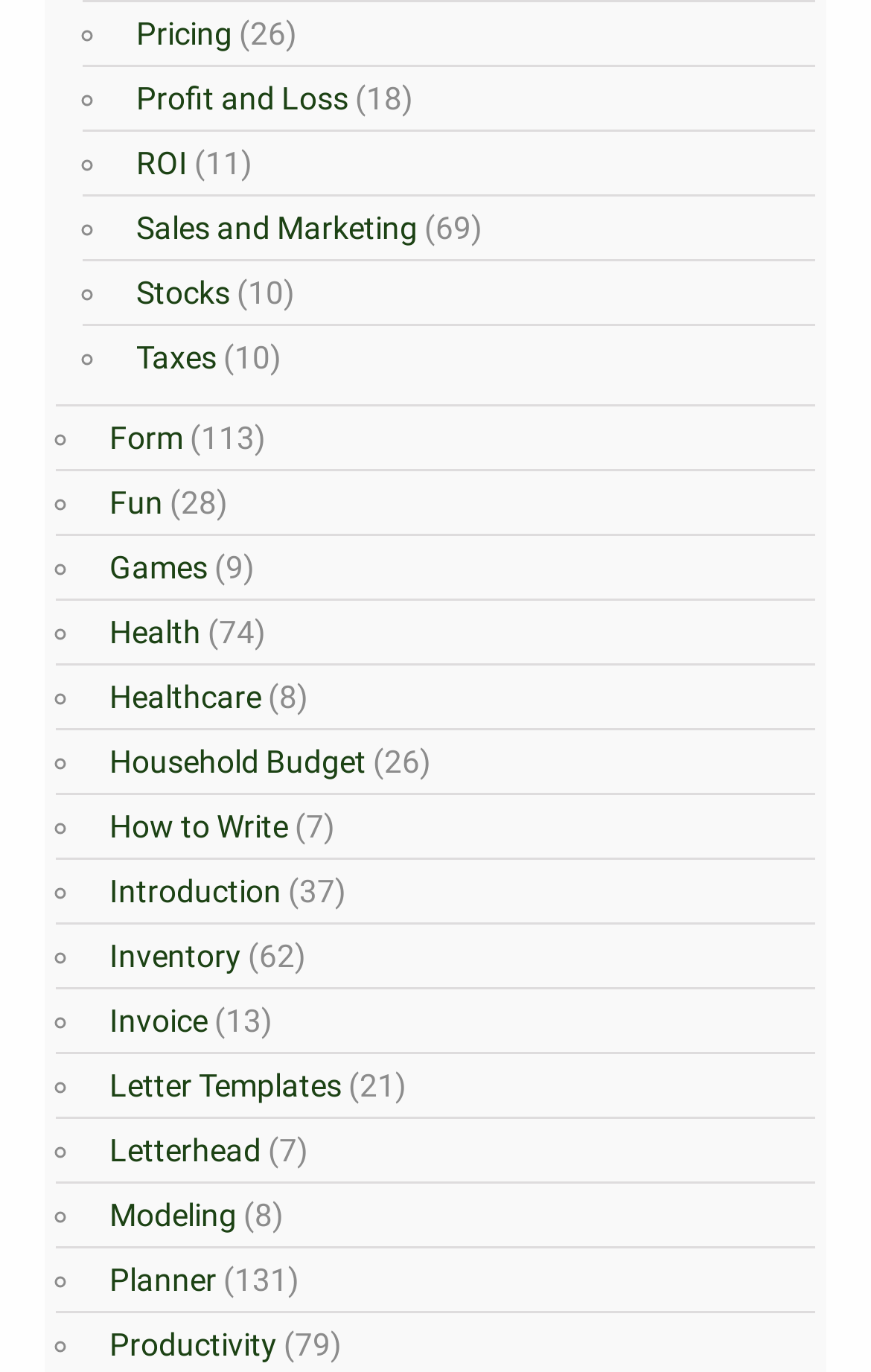Find the bounding box coordinates corresponding to the UI element with the description: "Letter Templates". The coordinates should be formatted as [left, top, right, bottom], with values as floats between 0 and 1.

[0.113, 0.777, 0.392, 0.803]